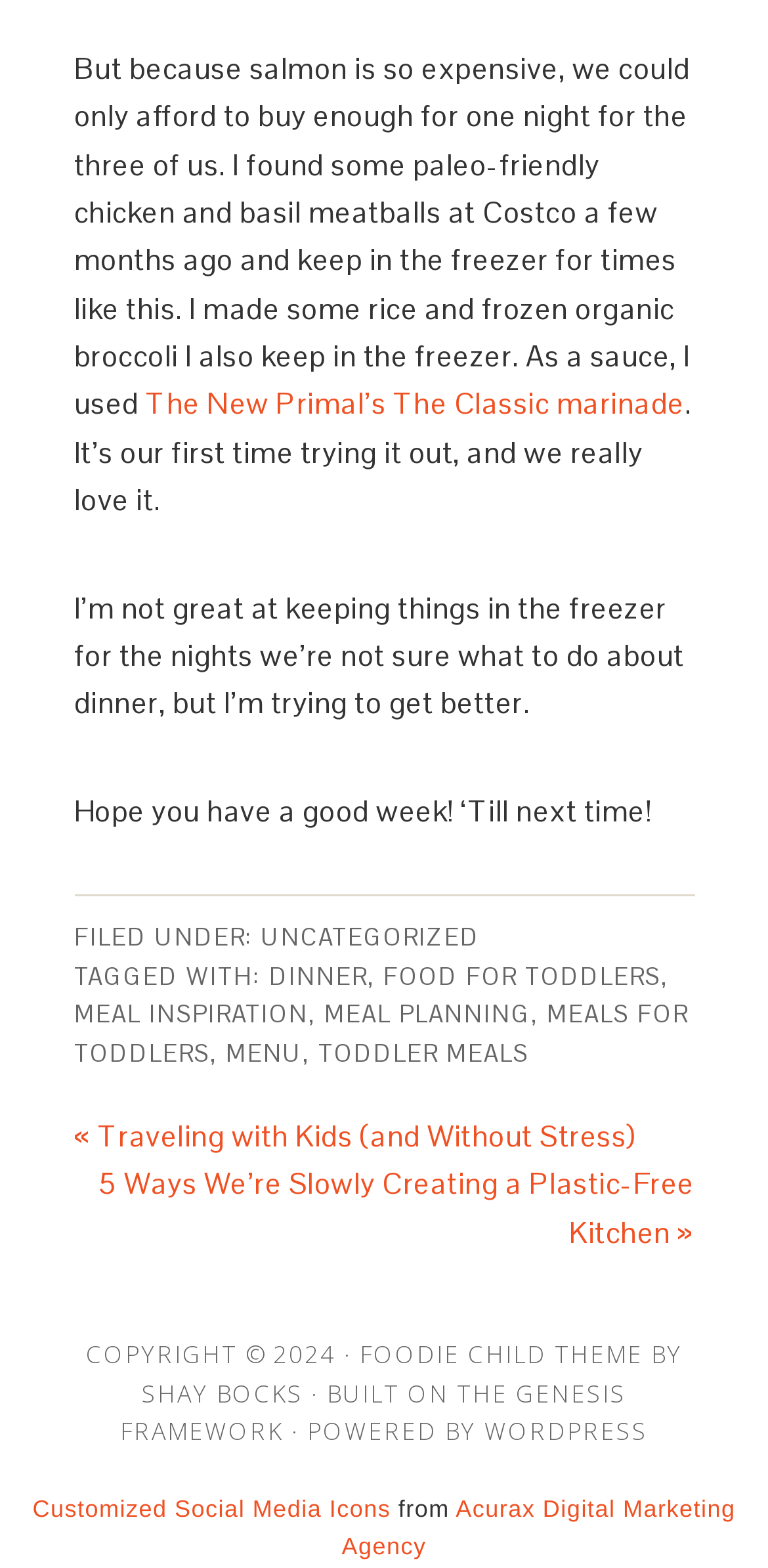Please identify the bounding box coordinates of the clickable area that will fulfill the following instruction: "Click on the link to read about 'The New Primal’s The Classic marinade'". The coordinates should be in the format of four float numbers between 0 and 1, i.e., [left, top, right, bottom].

[0.19, 0.245, 0.891, 0.269]